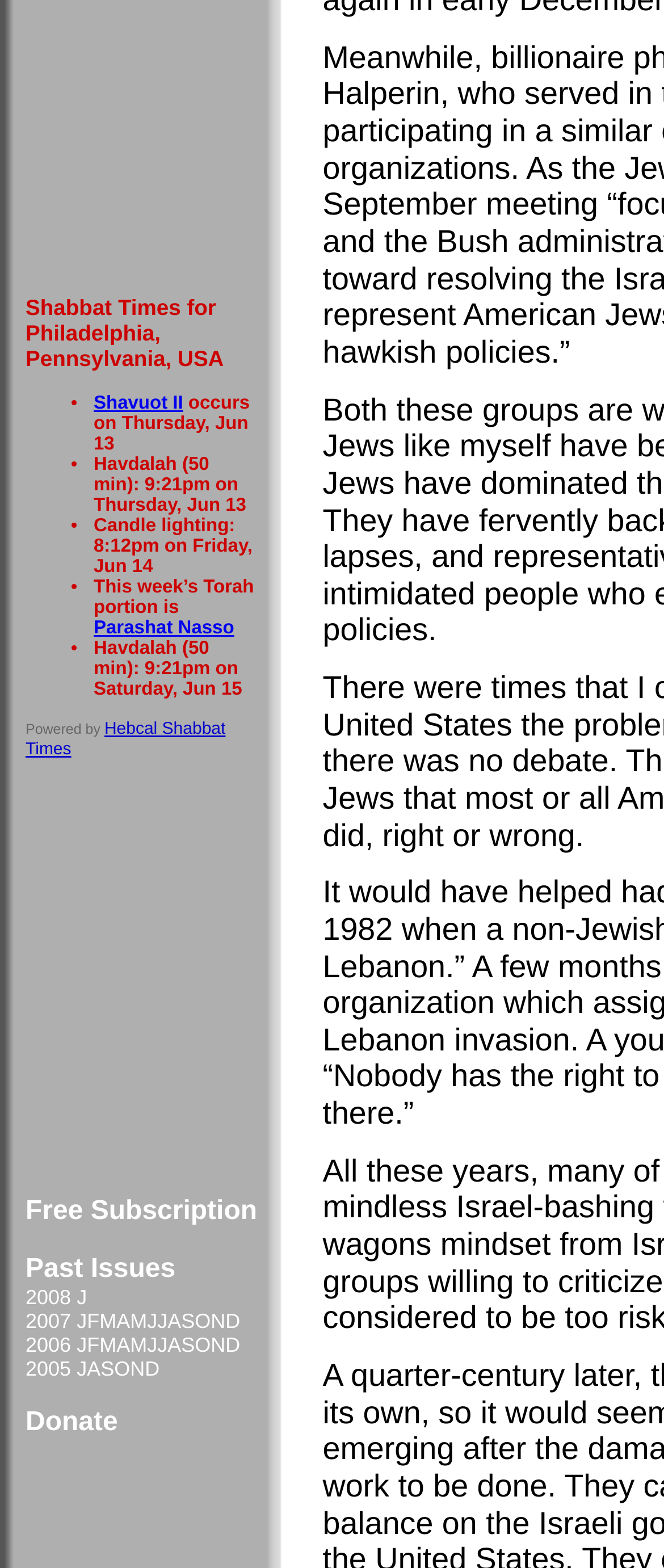What is the Shabbat times for?
Use the information from the image to give a detailed answer to the question.

The webpage provides Shabbat times for Philadelphia, Pennsylvania, USA, which is indicated by the heading 'Shabbat Times for Philadelphia, Pennsylvania, USA' at the top of the page.